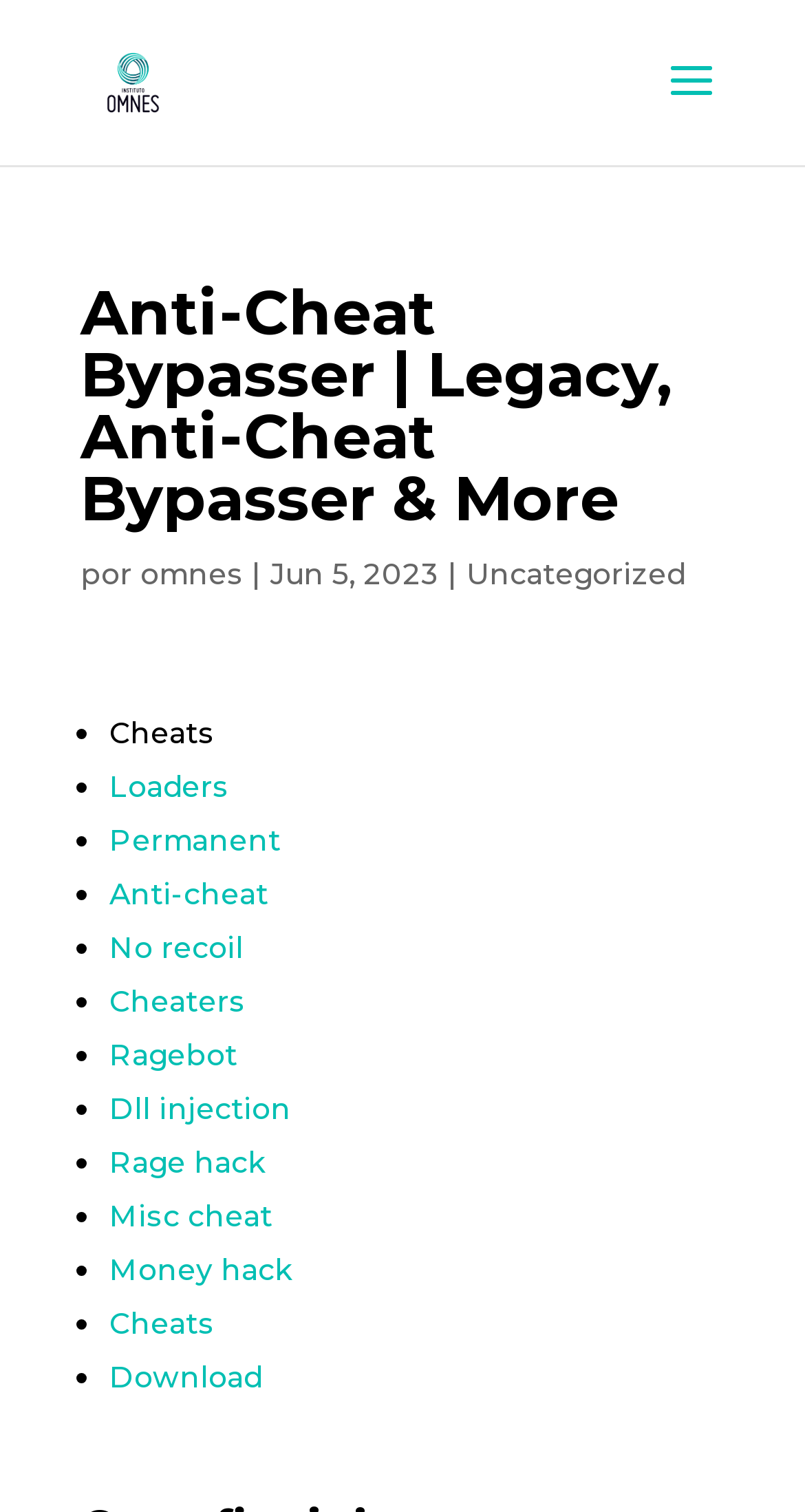Refer to the screenshot and answer the following question in detail:
What is the date of the latest article?

The date of the latest article can be found below the title of the webpage, where it says 'por omnes Jun 5, 2023'.